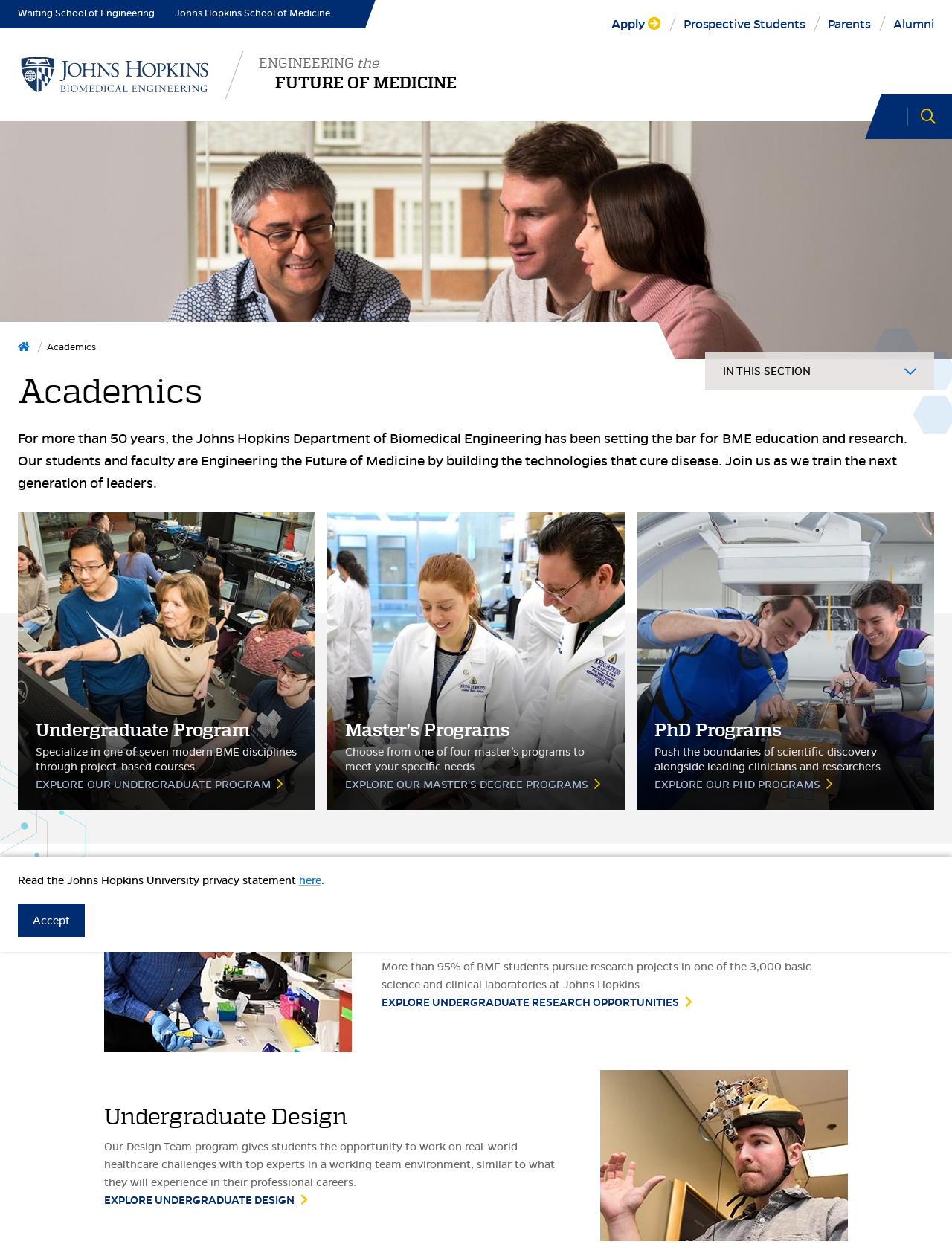Respond with a single word or phrase to the following question:
What is the name of the program that gives students the opportunity to work on real-world healthcare challenges?

Design Team program